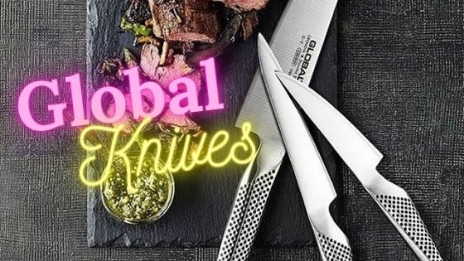Give a thorough and detailed caption for the image.

The image showcases a beautifully styled presentation of Global knives, prominent in the culinary world for their exceptional craftsmanship. Set against a dark slate background, the image features several sleek, metallic knives arranged artistically alongside perfectly sliced meat, enhancing the visual appeal. A small bowl of vibrant green sauce is included, suggesting a sophisticated dining experience. The words "Global Knives" are displayed in a striking neon pink and white font, emphasizing the brand’s modern and stylish identity. This imagery reflects the renowned quality and design that Global knives offer, which are crafted by skilled artisans to cater to both professional chefs and cooking enthusiasts alike.